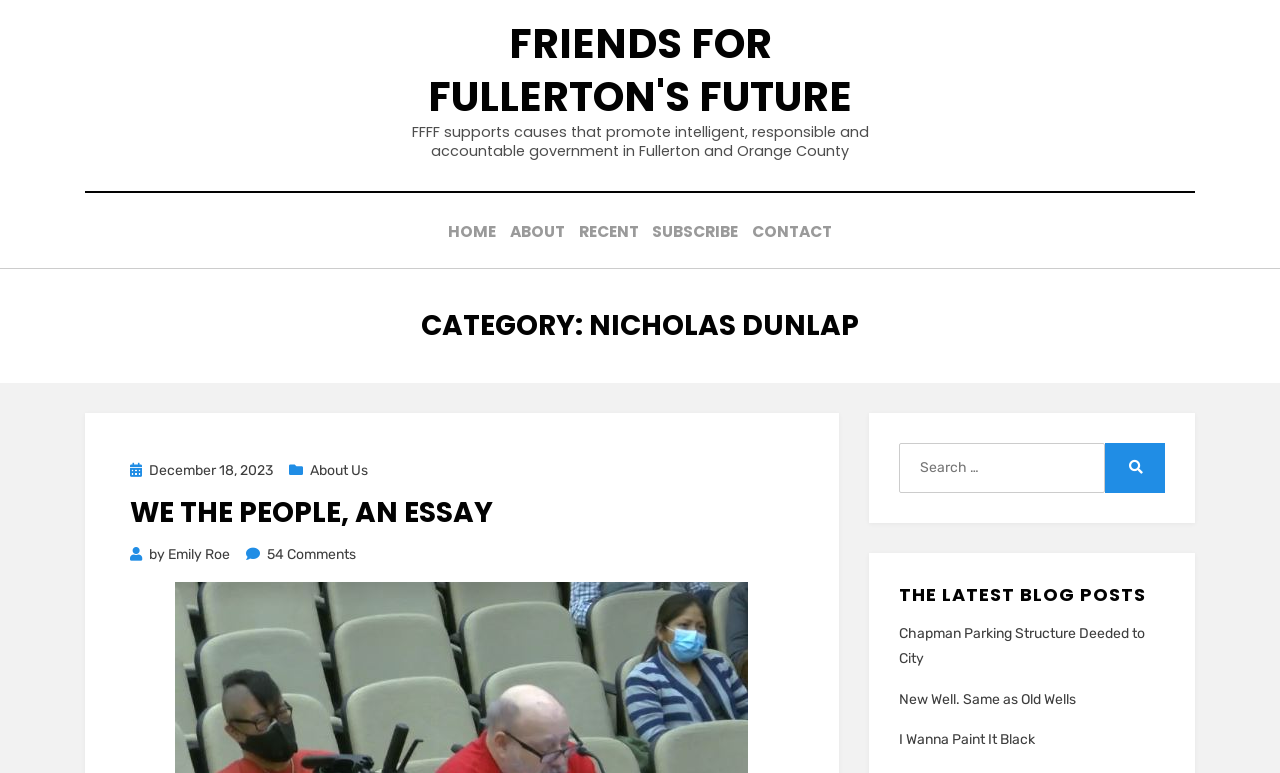Provide an in-depth caption for the contents of the webpage.

The webpage is an archive page for Nicholas Dunlap, with a total of 10 pages. At the top, there is a header section with a link to "FRIENDS FOR FULLERTON'S FUTURE" and a brief description of the organization's mission. Below this, there is a navigation menu with links to "HOME", "ABOUT", "RECENT", "SUBSCRIBE", and "CONTACT".

The main content of the page is divided into two sections. The first section is a category header "CATEGORY: NICHOLAS DUNLAP" with a list of blog posts. Each post has a date, title, and author. The first post is titled "WE THE PEOPLE, AN ESSAY" and has 54 comments. The posts are arranged in a vertical list, with the most recent post at the top.

To the right of the blog post list, there is a search bar with a label "Search for:" and a search button. Below the search bar, there is a heading "THE LATEST BLOG POSTS" with a list of three links to recent blog posts, including "Chapman Parking Structure Deeded to City", "New Well. Same as Old Wells", and "I Wanna Paint It Black".